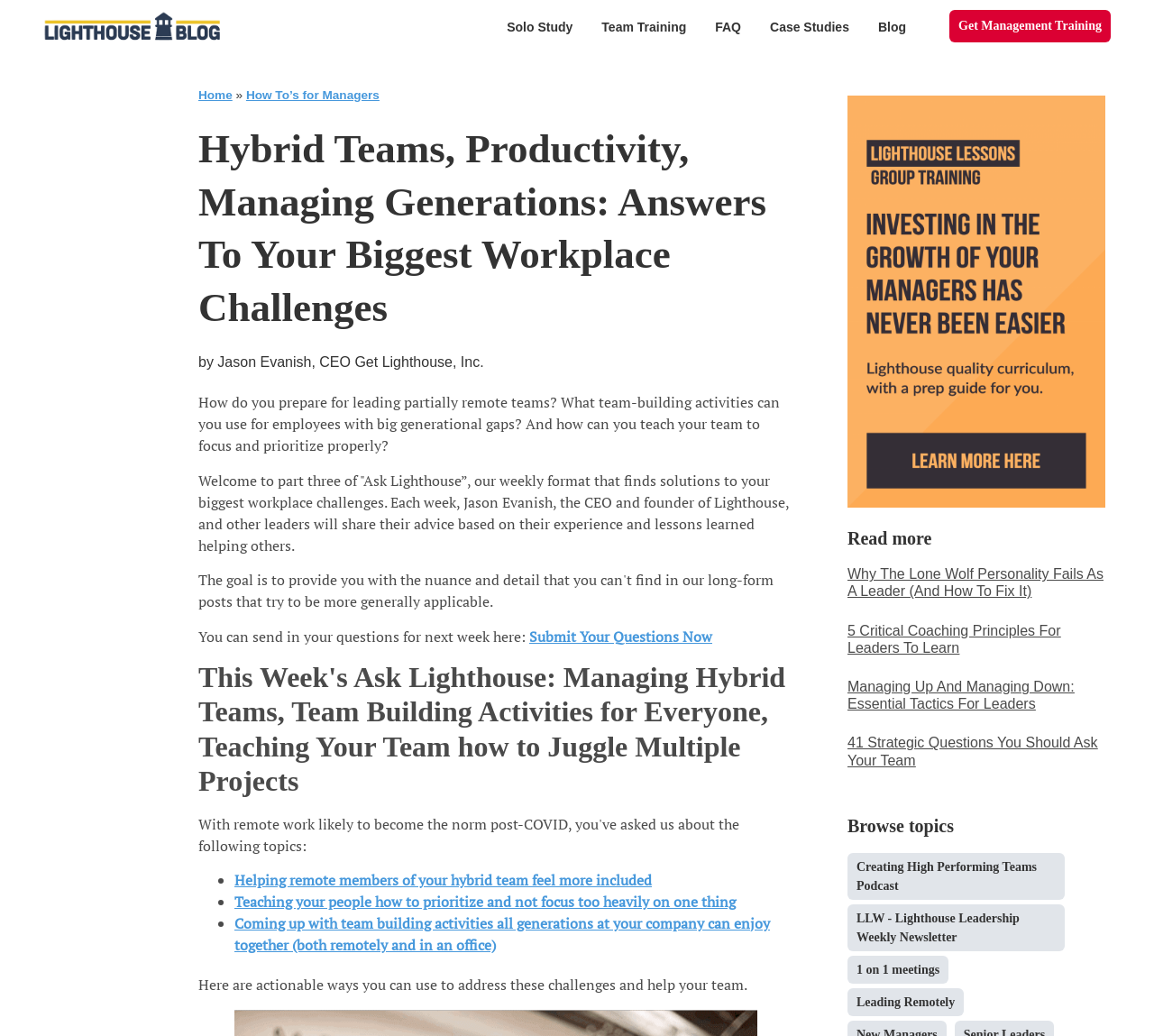Please specify the bounding box coordinates of the clickable region necessary for completing the following instruction: "Read the article 'Why The Lone Wolf Personality Fails As A Leader (And How To Fix It)'". The coordinates must consist of four float numbers between 0 and 1, i.e., [left, top, right, bottom].

[0.734, 0.546, 0.958, 0.579]